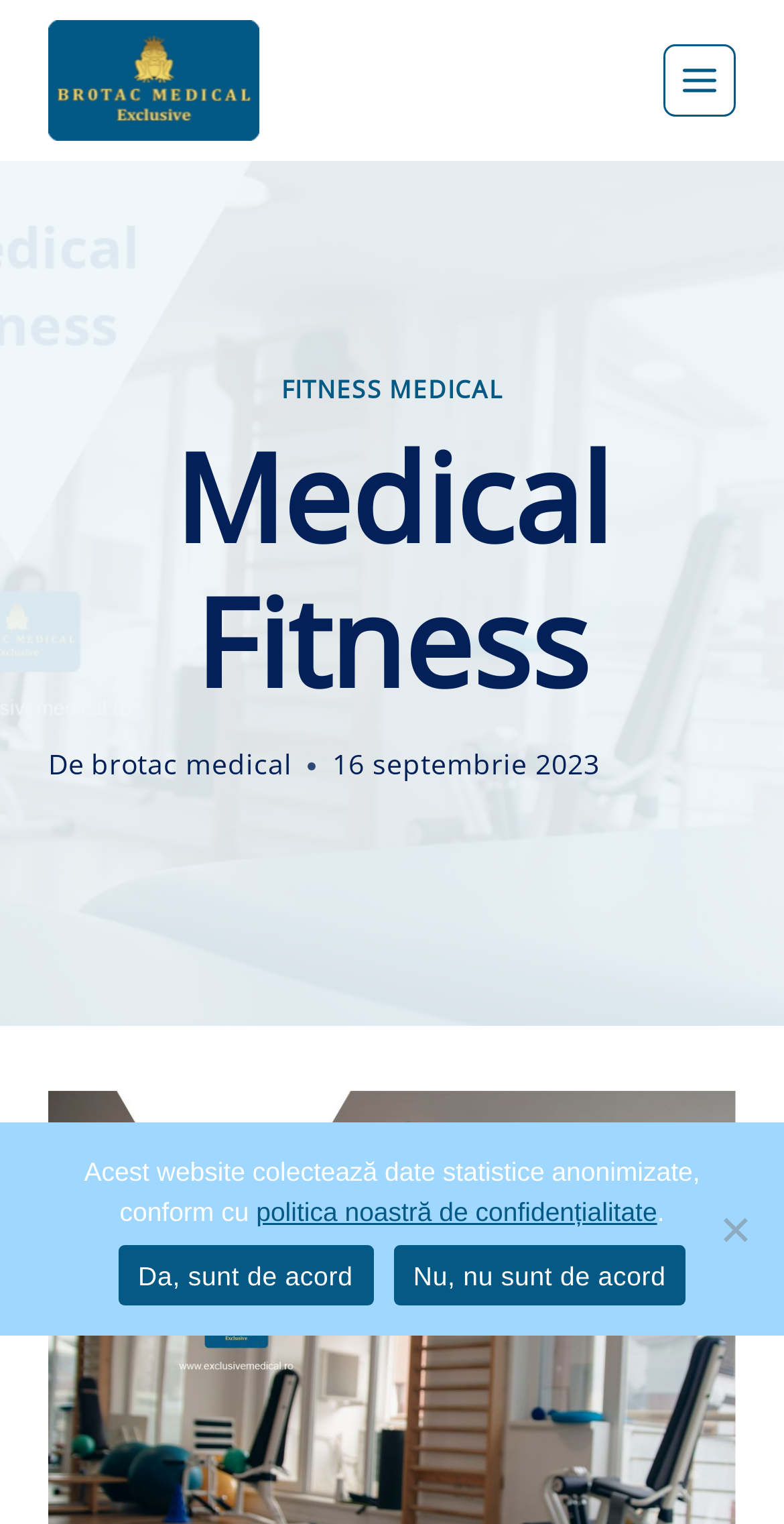Reply to the question with a single word or phrase:
What is the text above the 'brotac medical' link?

De